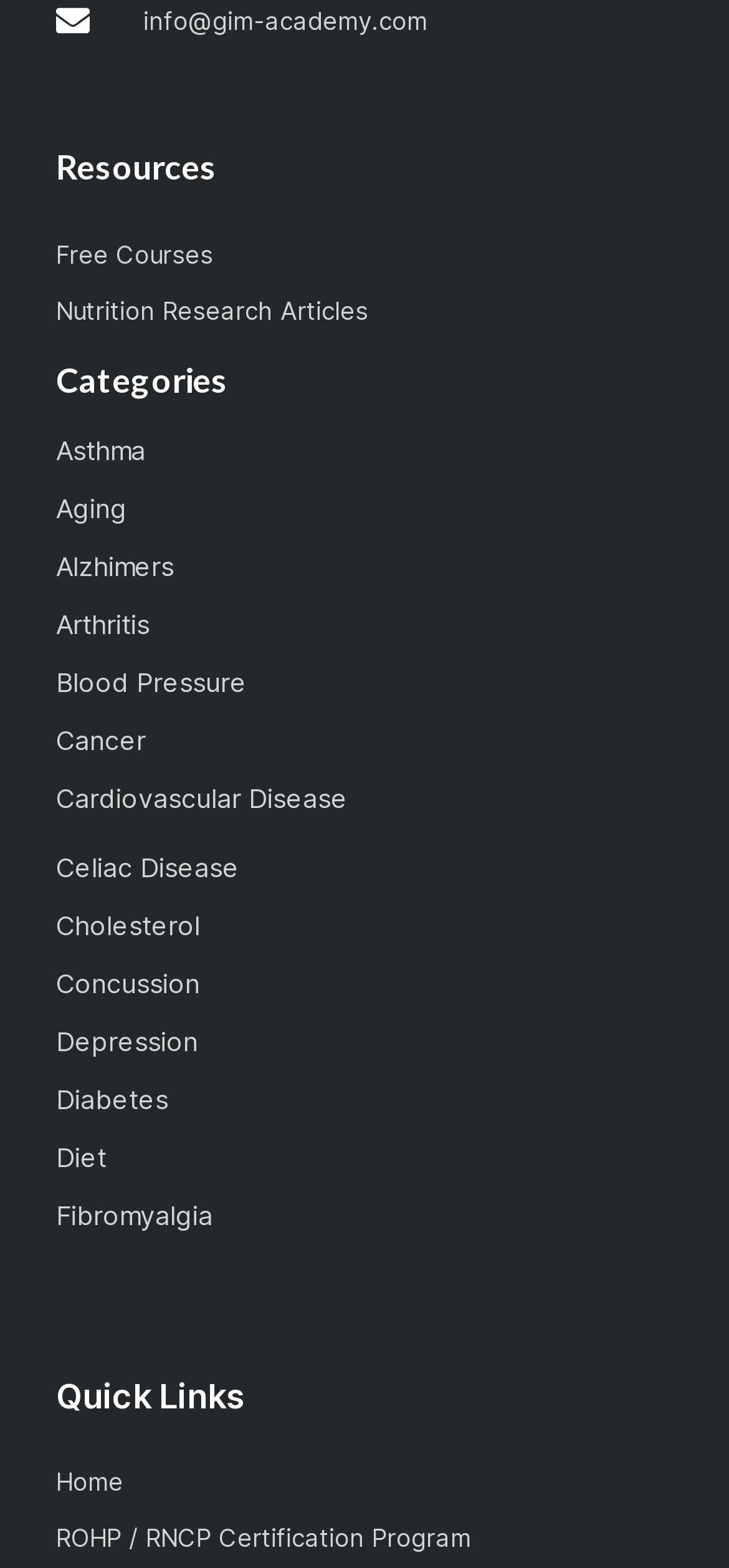What is the category of 'Asthma' on the webpage?
Based on the image, answer the question with a single word or brief phrase.

Resources